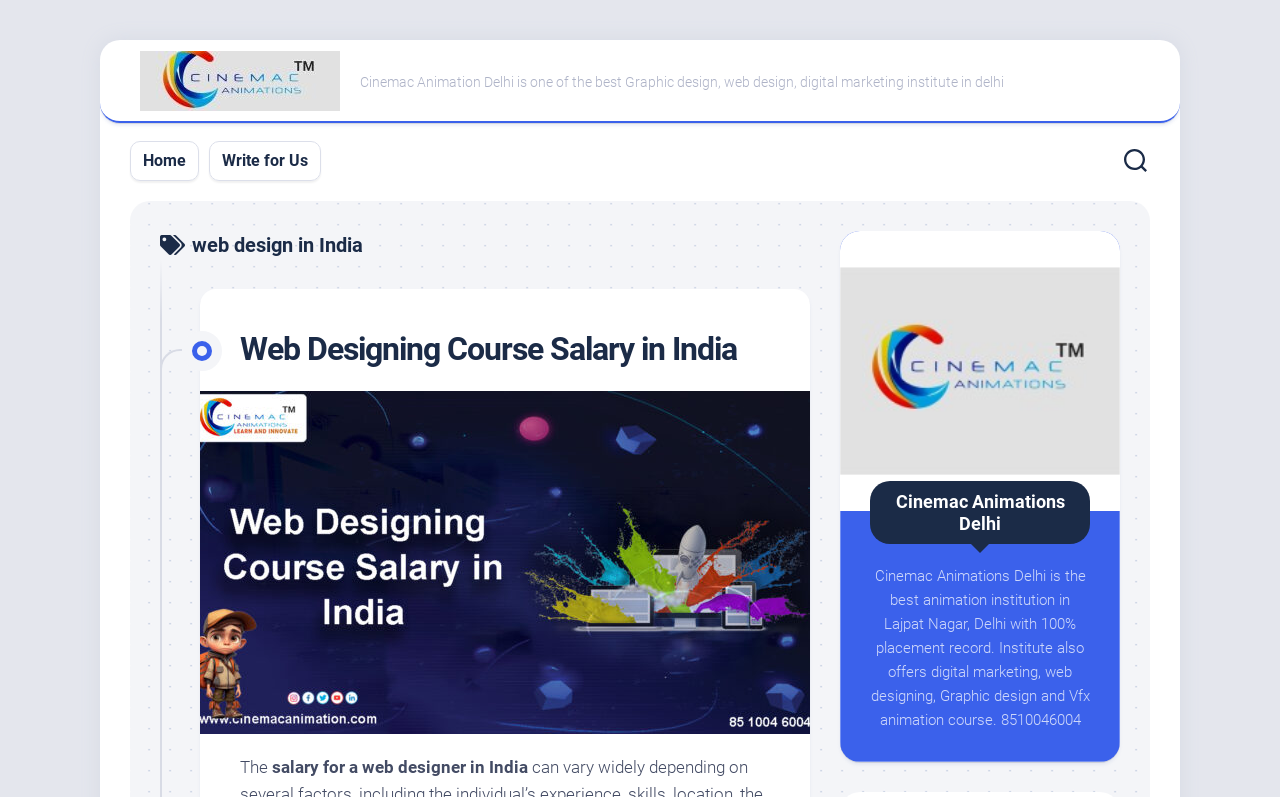Based on the image, give a detailed response to the question: What is Cinemac Animation Delhi?

Based on the static text element, Cinemac Animation Delhi is described as one of the best Graphic design, web design, digital marketing institute in Delhi.